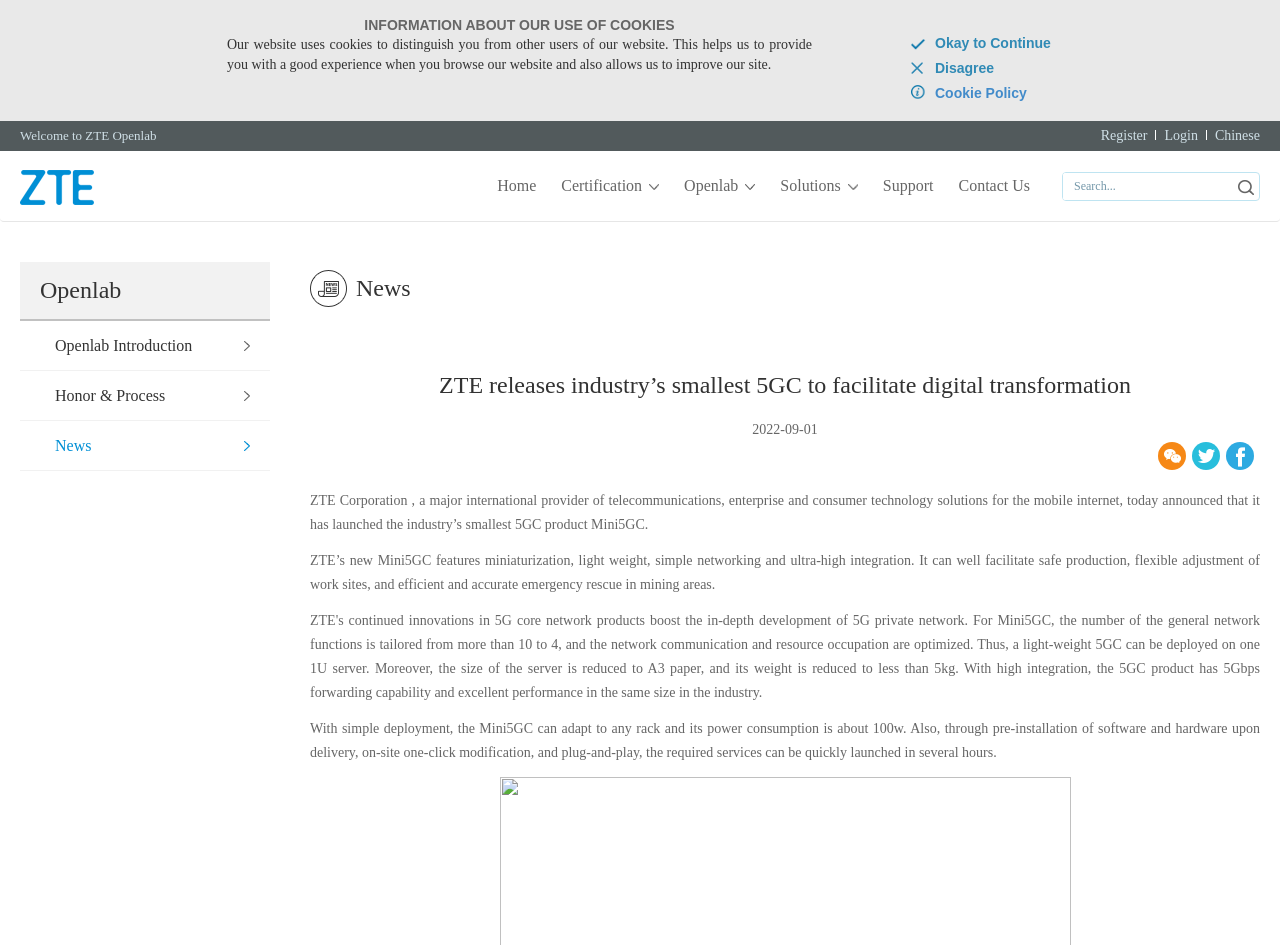Identify the bounding box coordinates of the area that should be clicked in order to complete the given instruction: "Click Login". The bounding box coordinates should be four float numbers between 0 and 1, i.e., [left, top, right, bottom].

[0.91, 0.135, 0.936, 0.151]